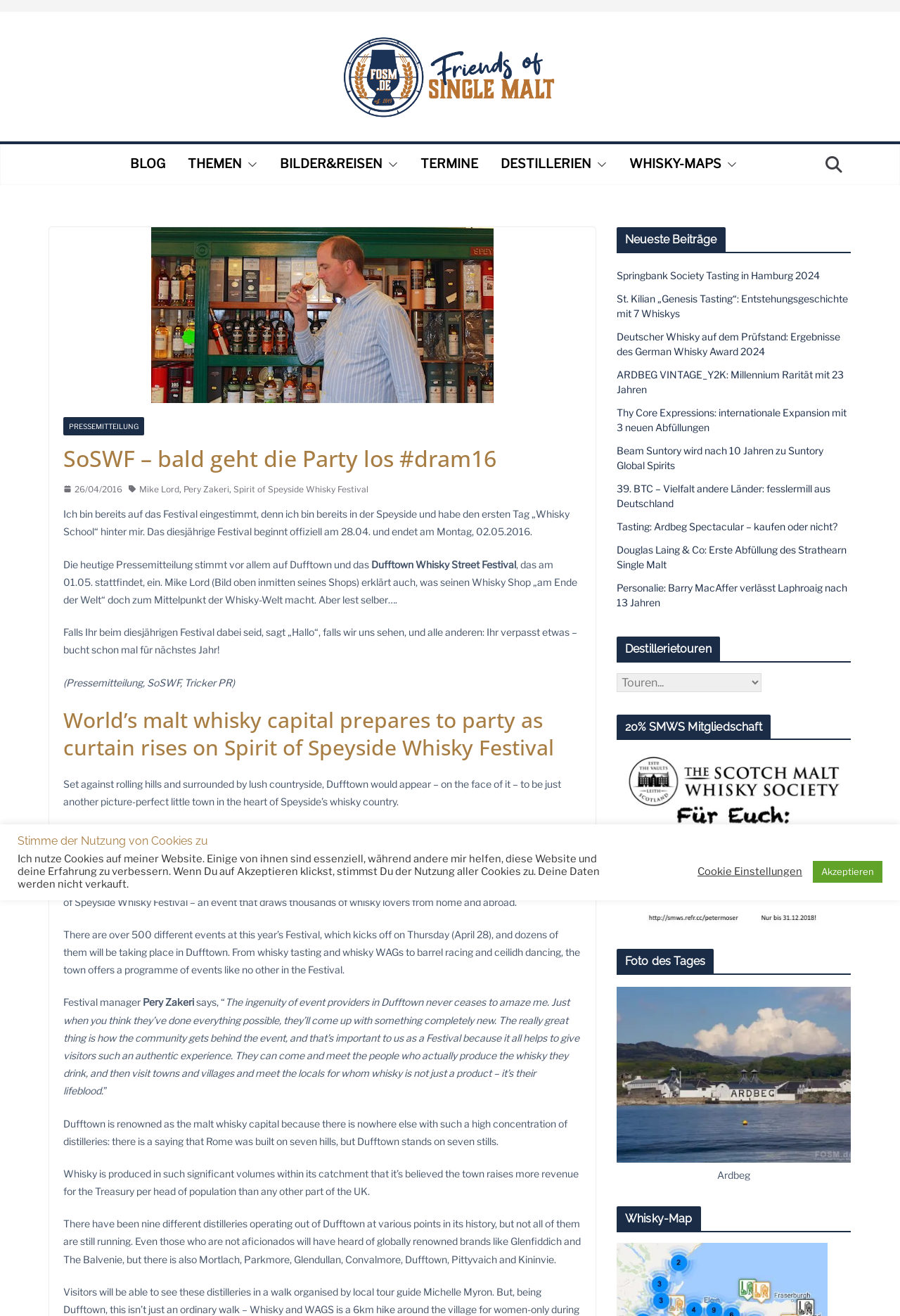Show the bounding box coordinates for the HTML element described as: "alt="20% Discount" title="Zoom-In"".

[0.685, 0.573, 0.945, 0.582]